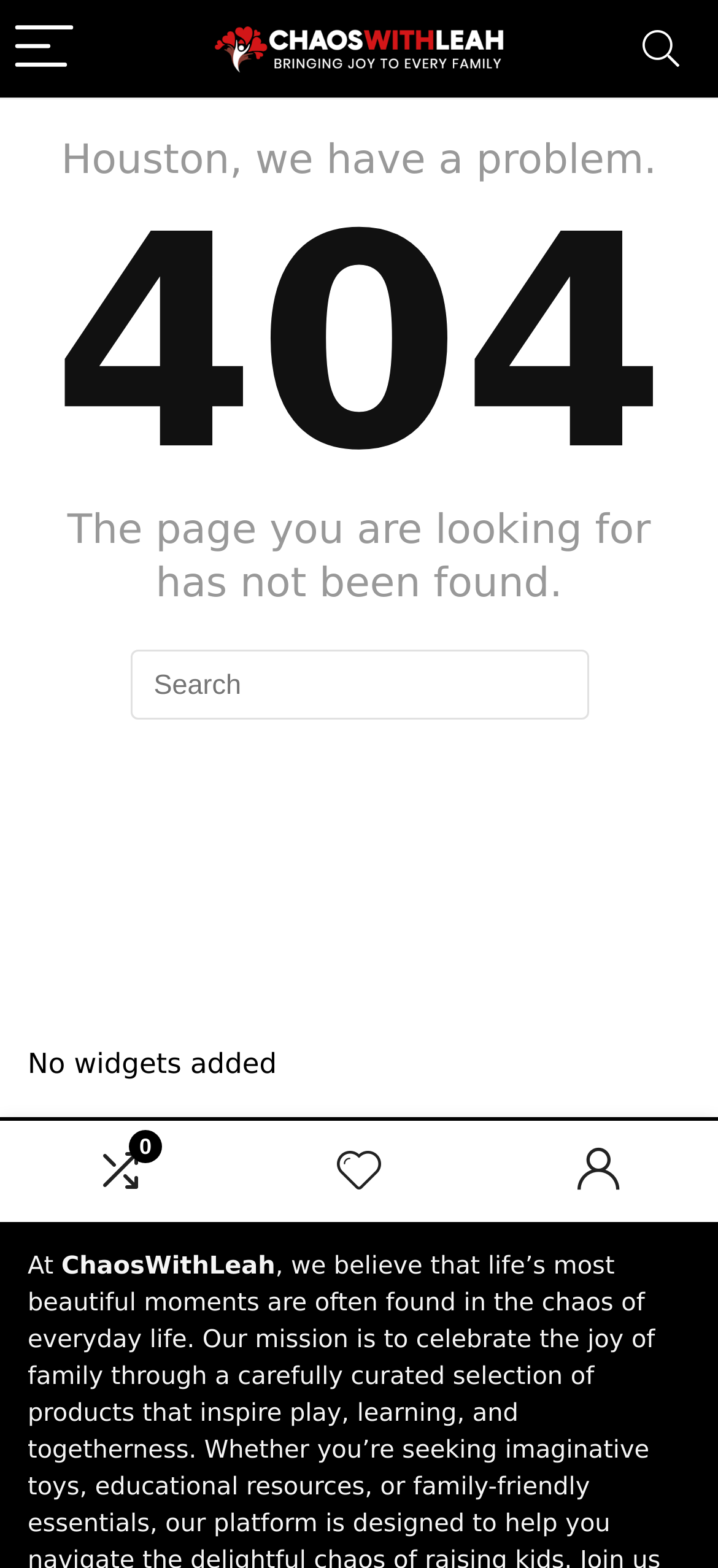Using the information in the image, give a comprehensive answer to the question: 
What is the current status of the widgets?

The complementary section at the bottom of the page displays a static text 'No widgets added', indicating that there are no widgets currently added to the website.